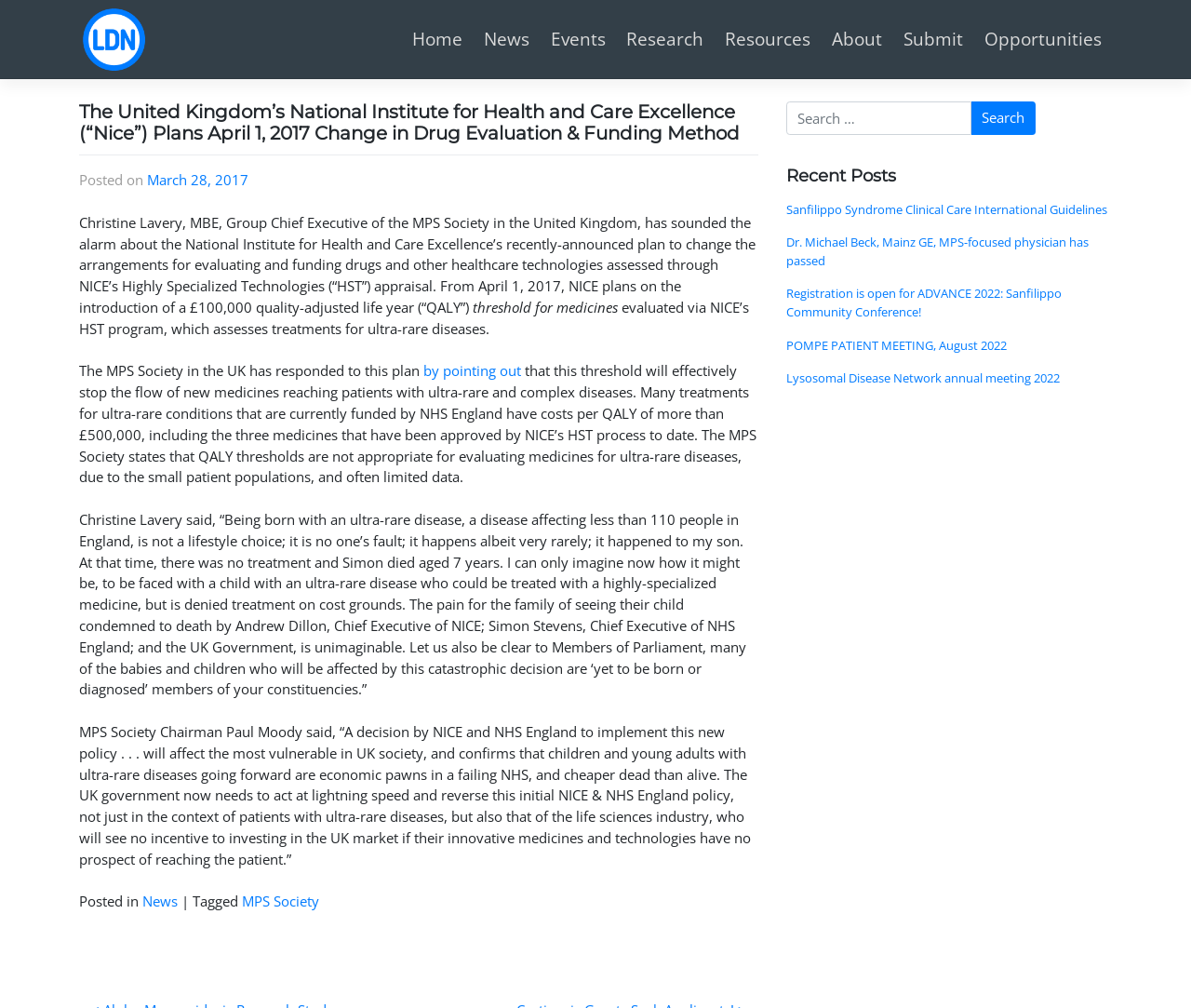Provide a one-word or short-phrase answer to the question:
What is the topic of the article?

NICE's plan to change drug evaluation and funding method